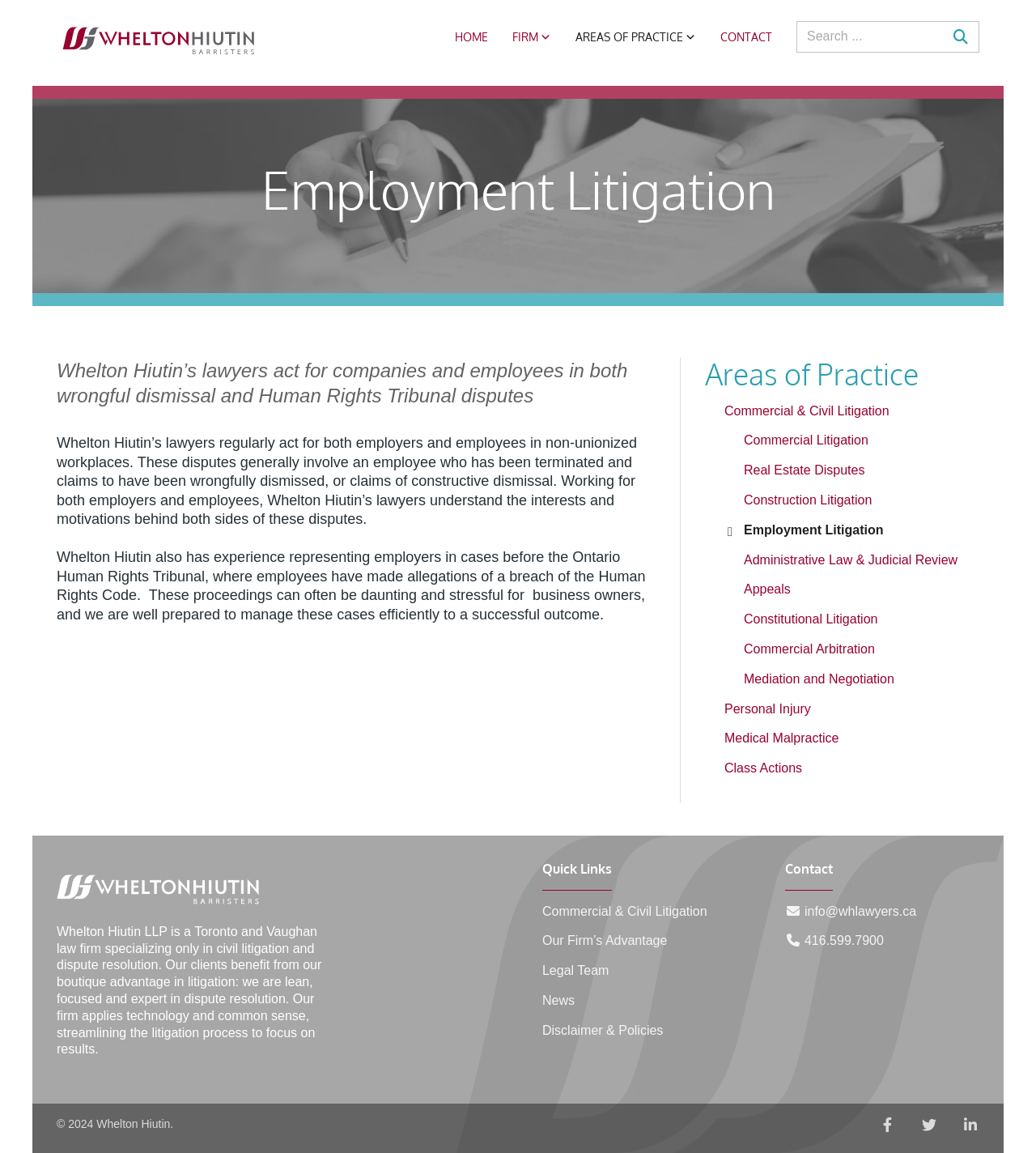Please determine the bounding box coordinates of the section I need to click to accomplish this instruction: "Learn about employment litigation".

[0.133, 0.142, 0.867, 0.187]